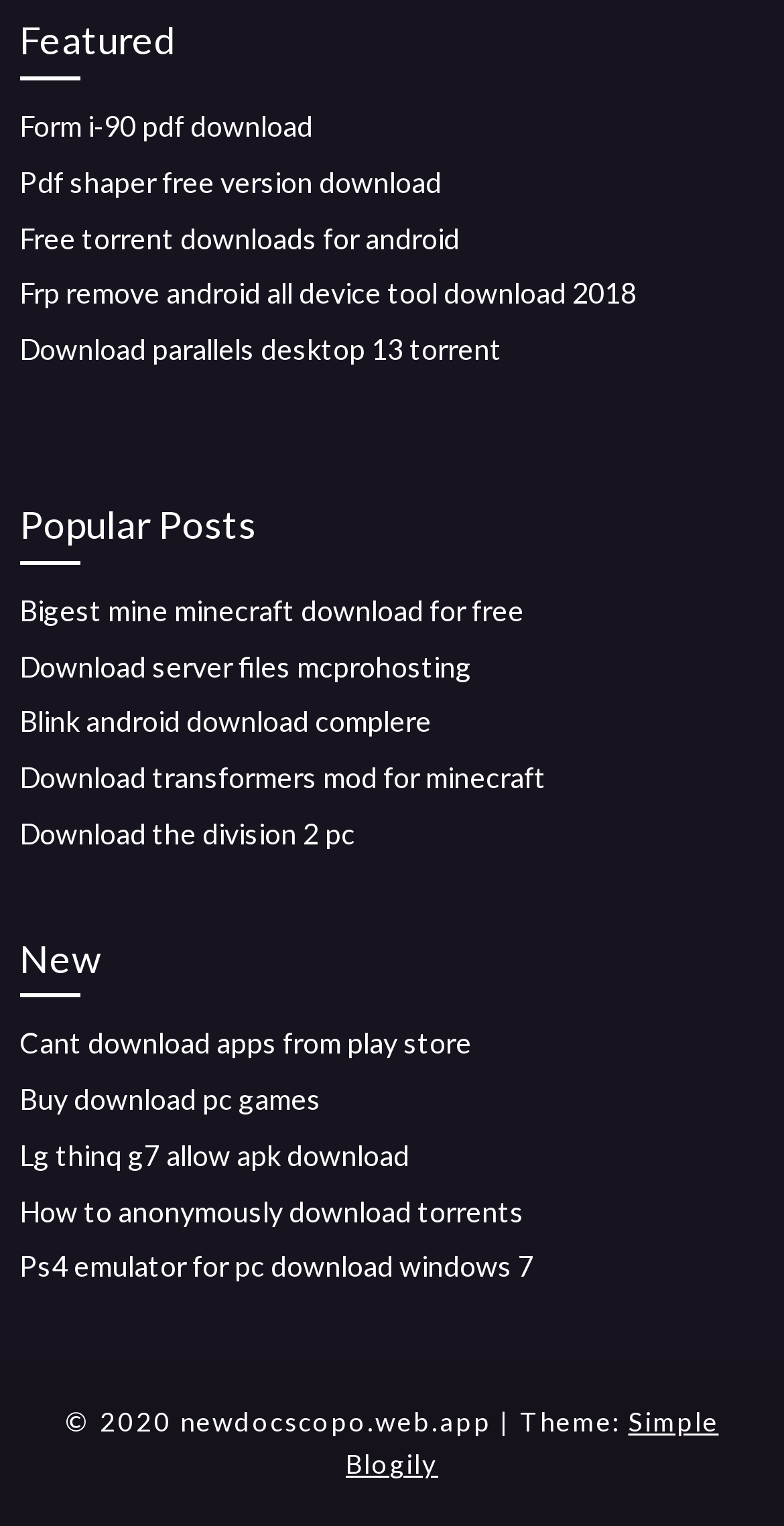Bounding box coordinates are specified in the format (top-left x, top-left y, bottom-right x, bottom-right y). All values are floating point numbers bounded between 0 and 1. Please provide the bounding box coordinate of the region this sentence describes: Form i-90 pdf download

[0.025, 0.071, 0.399, 0.094]